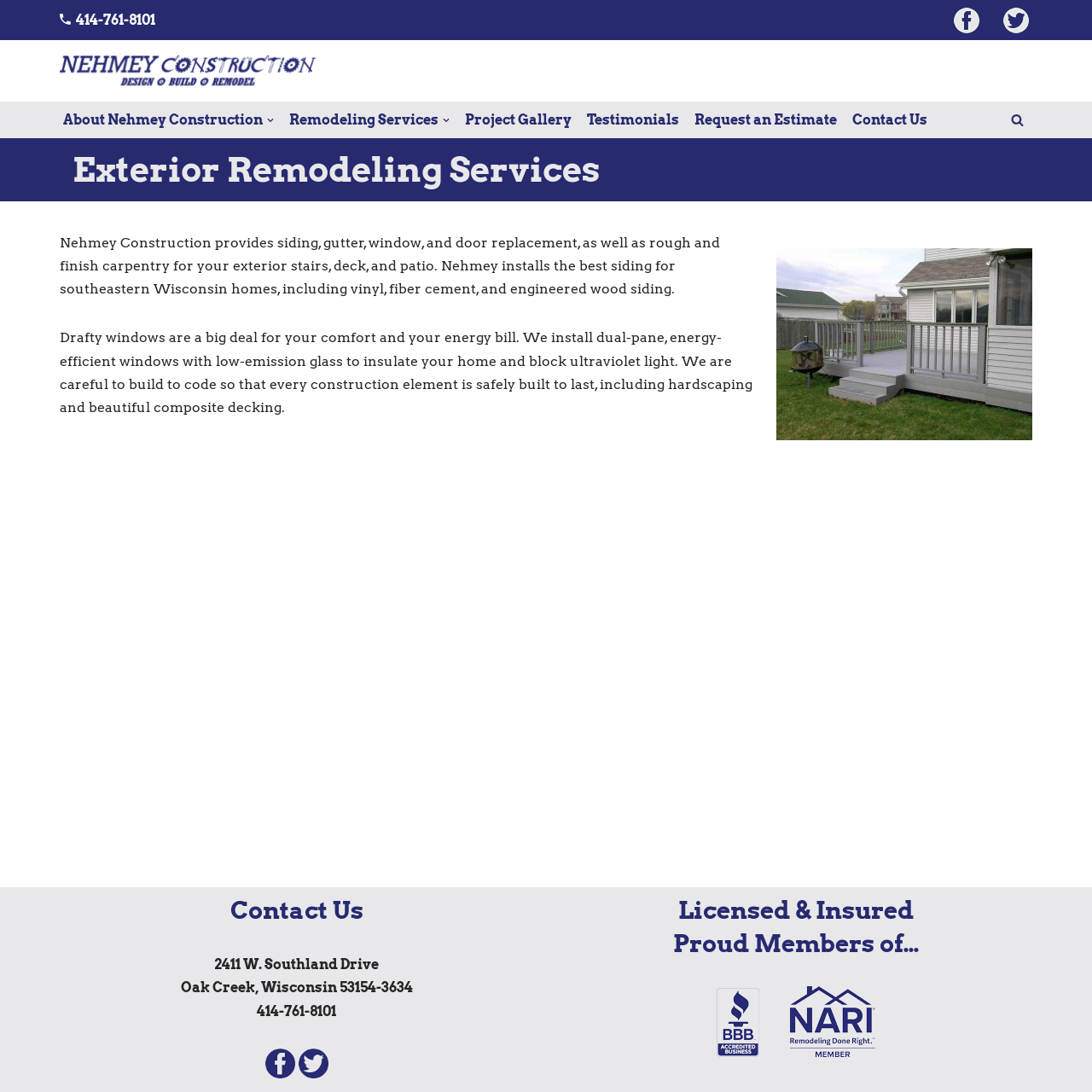What services does Nehmey Construction provide?
Can you provide an in-depth and detailed response to the question?

Based on the webpage content, Nehmey Construction provides various services including siding, gutter, window, and door replacement, as well as rough and finish carpentry for exterior stairs, deck, and patio.